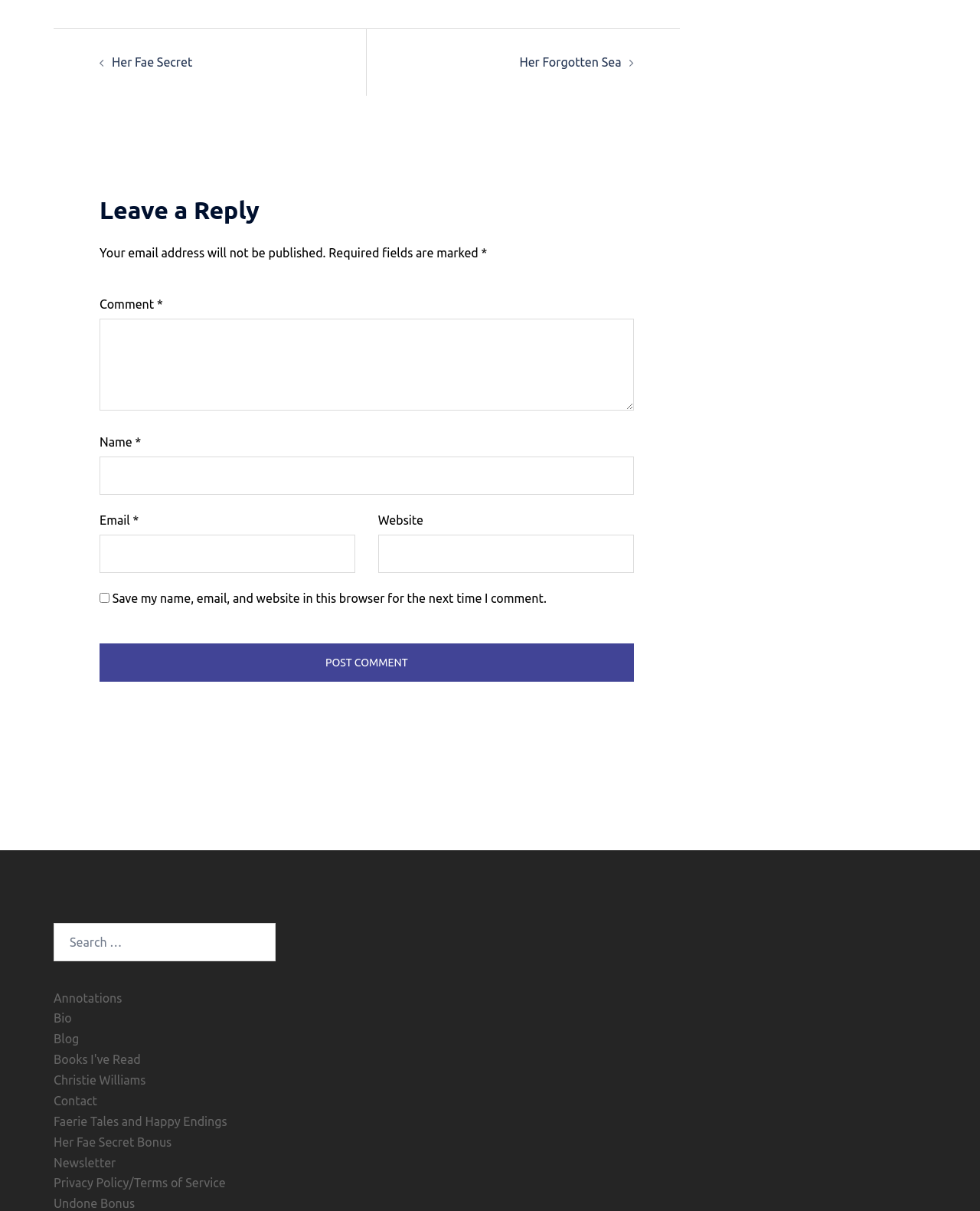Using the description: "Newsletter", identify the bounding box of the corresponding UI element in the screenshot.

[0.055, 0.954, 0.118, 0.966]